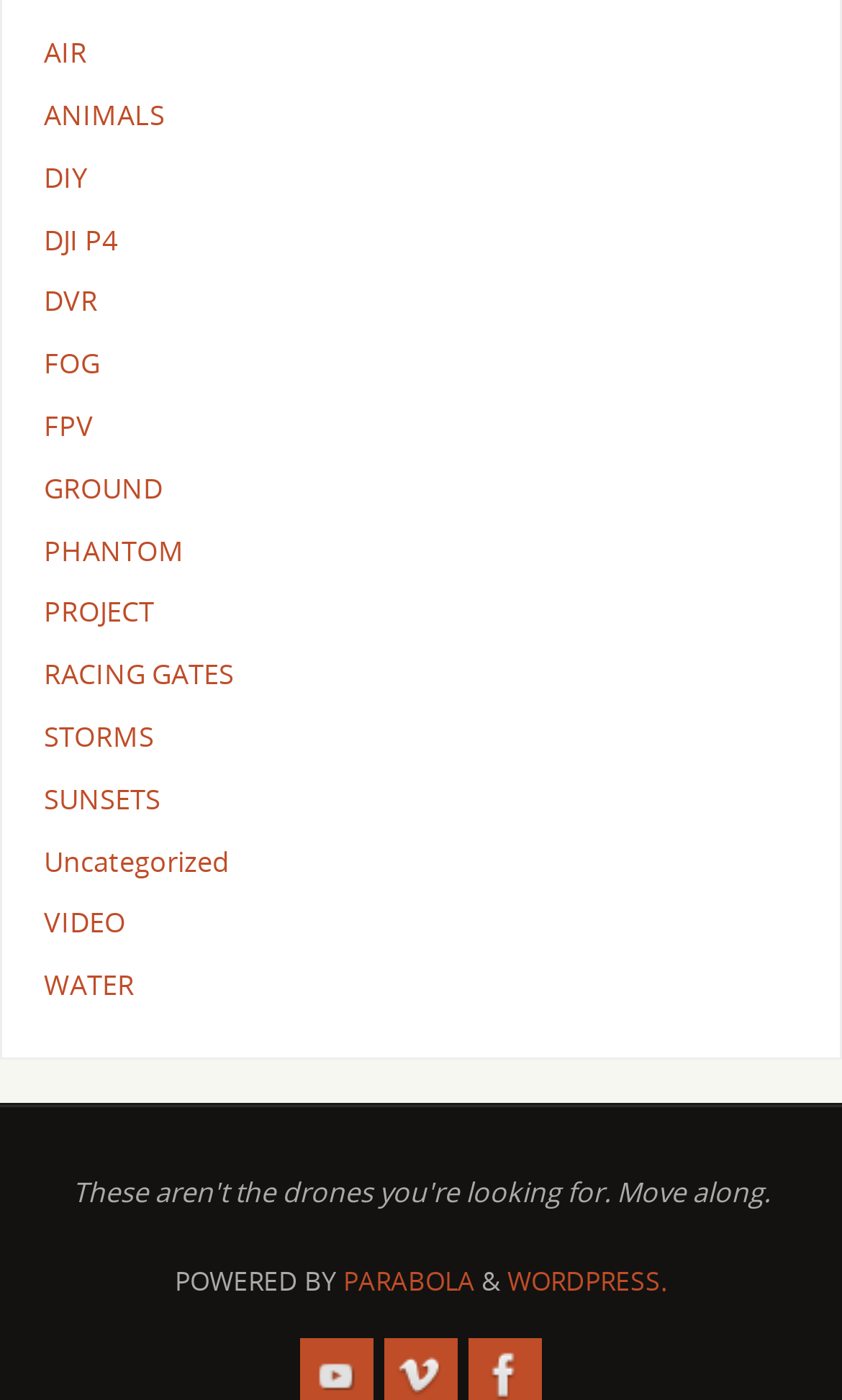Given the element description: "DIY", predict the bounding box coordinates of this UI element. The coordinates must be four float numbers between 0 and 1, given as [left, top, right, bottom].

[0.052, 0.114, 0.104, 0.14]